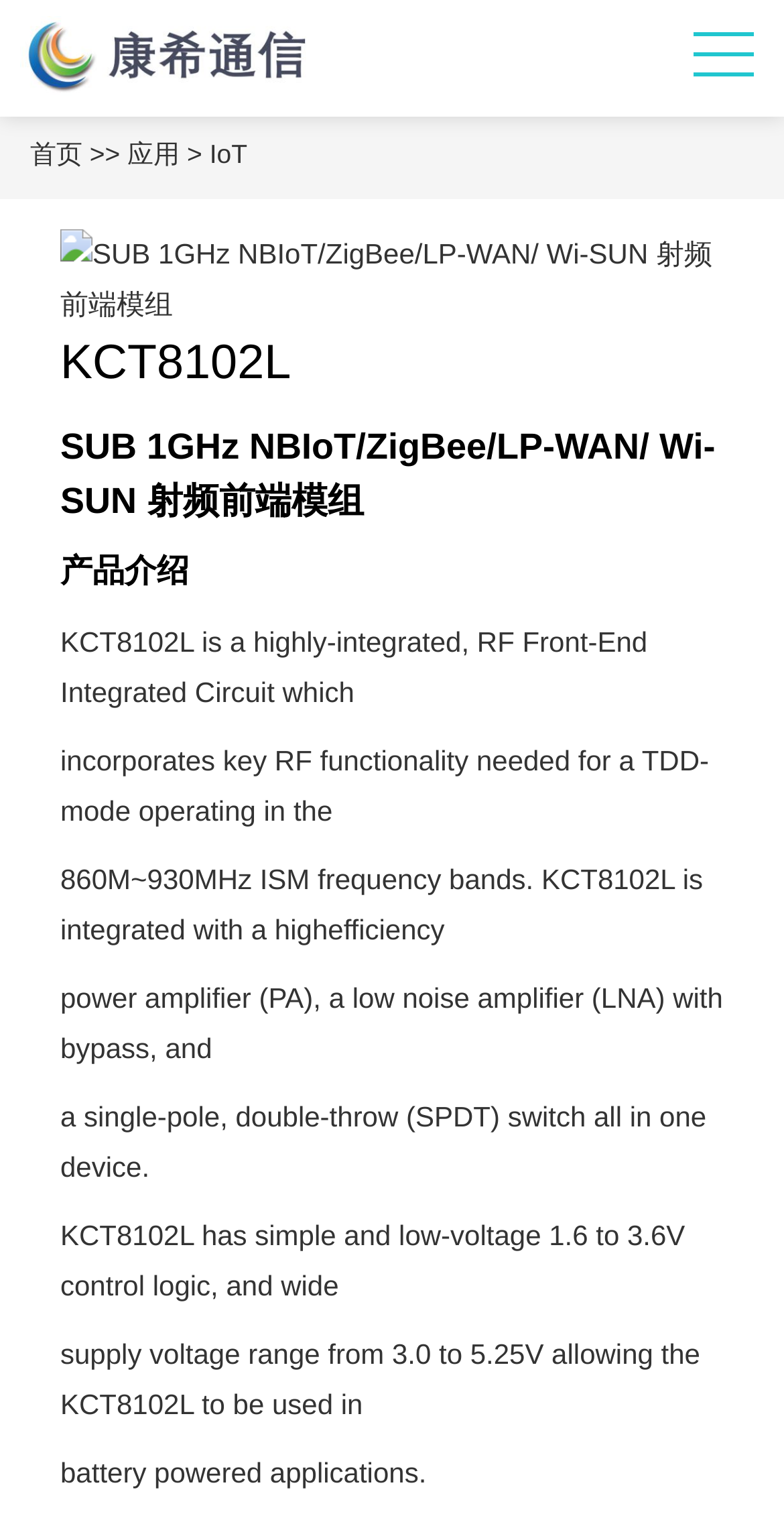Locate the bounding box of the user interface element based on this description: "应用".

[0.163, 0.092, 0.229, 0.112]